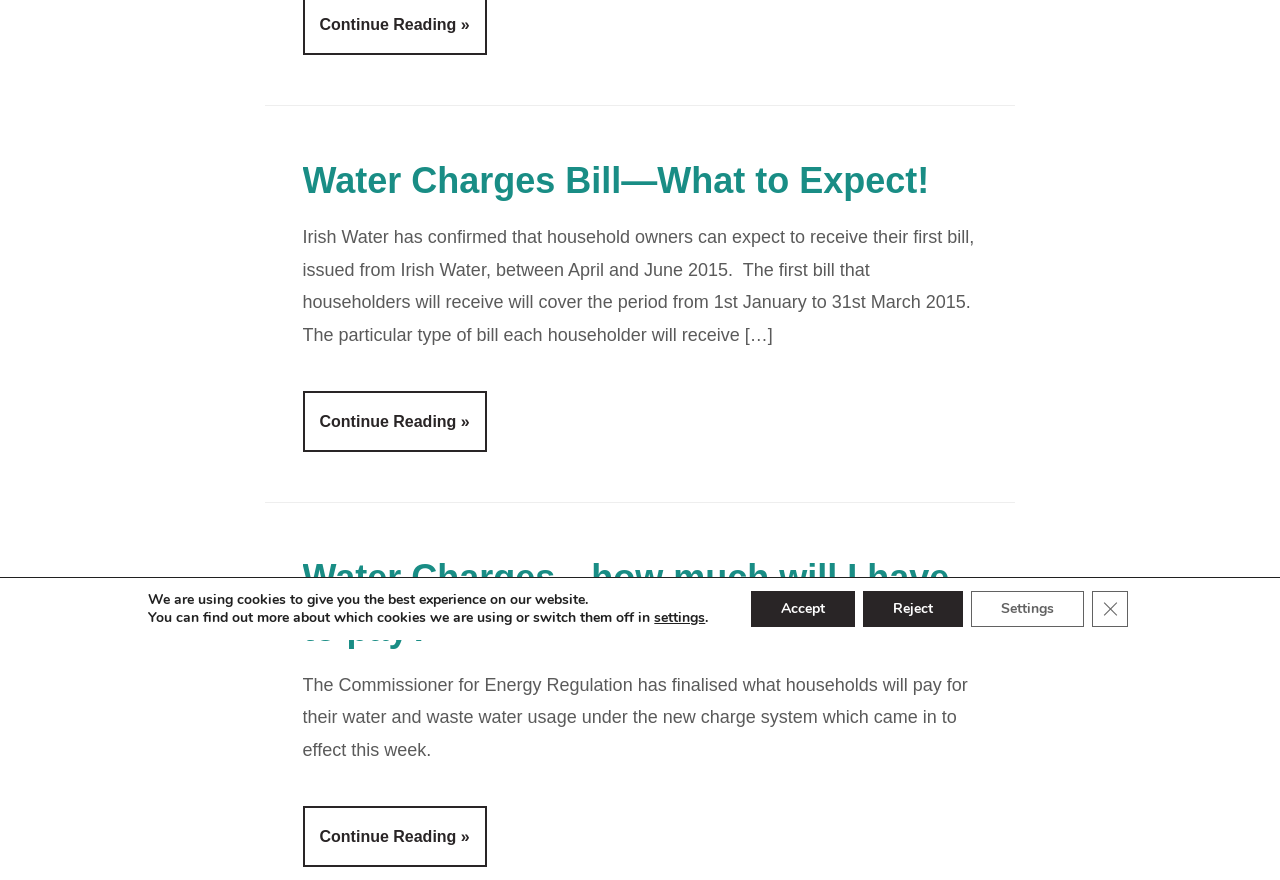Locate the bounding box of the user interface element based on this description: "Water Charges Bill—What to Expect!".

[0.236, 0.182, 0.726, 0.228]